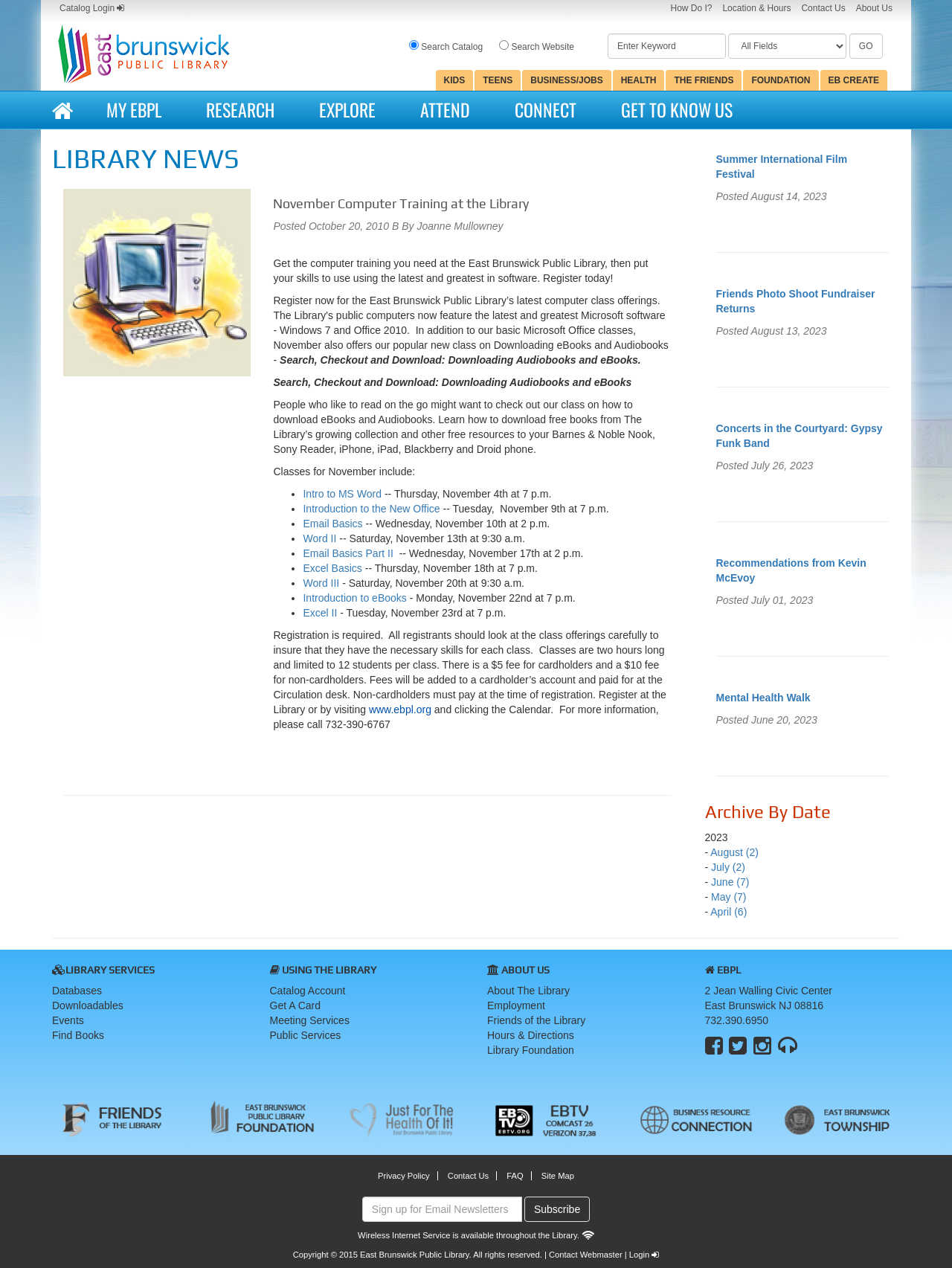What is the purpose of the 'Friends Photo Shoot Fundraiser'?
Provide a thorough and detailed answer to the question.

The 'Friends Photo Shoot Fundraiser' is an event listed in the webpage's news section, and its purpose is to raise funds for the Friends of the Library.